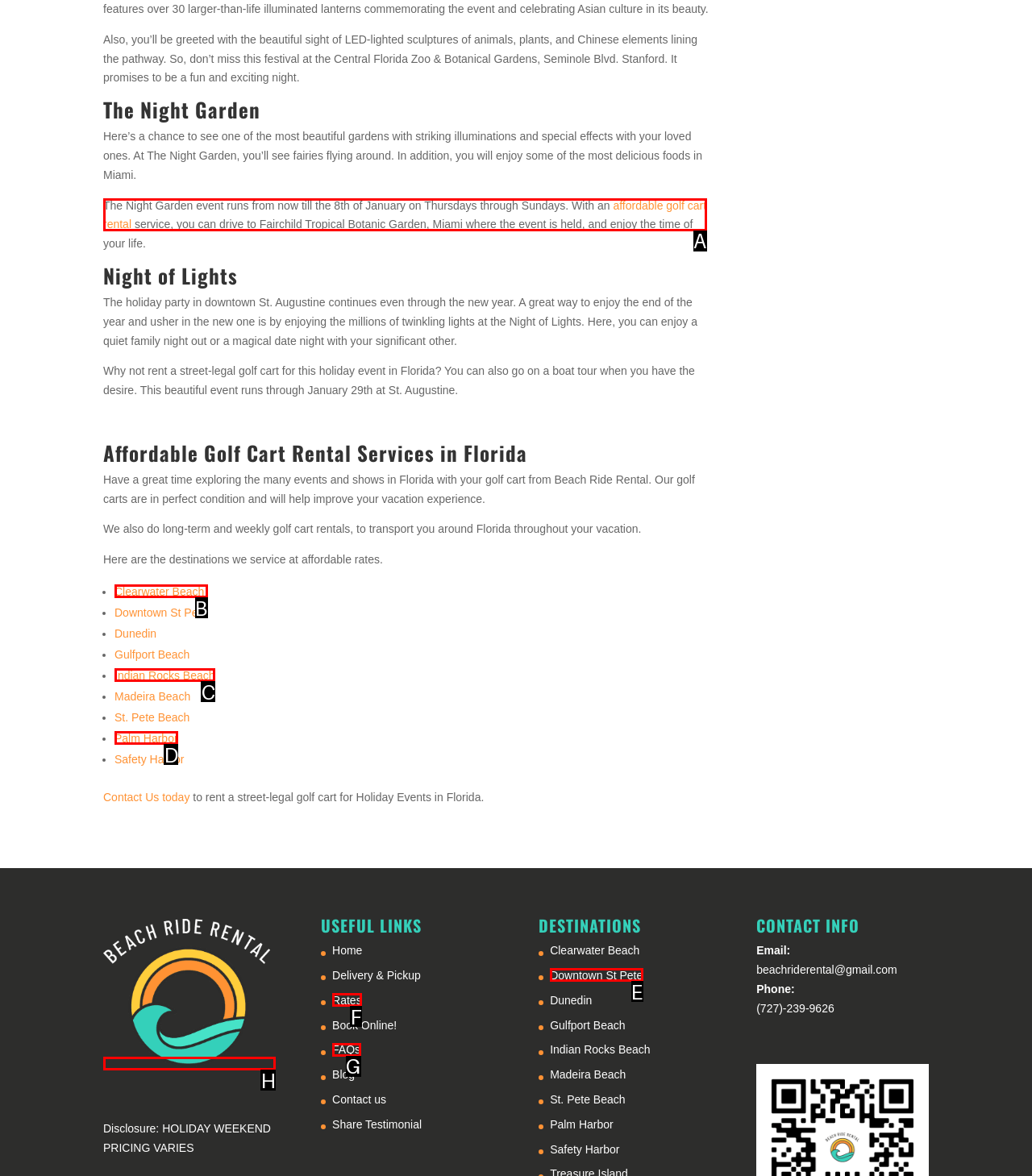Using the description: affordable golf cart rental
Identify the letter of the corresponding UI element from the choices available.

A